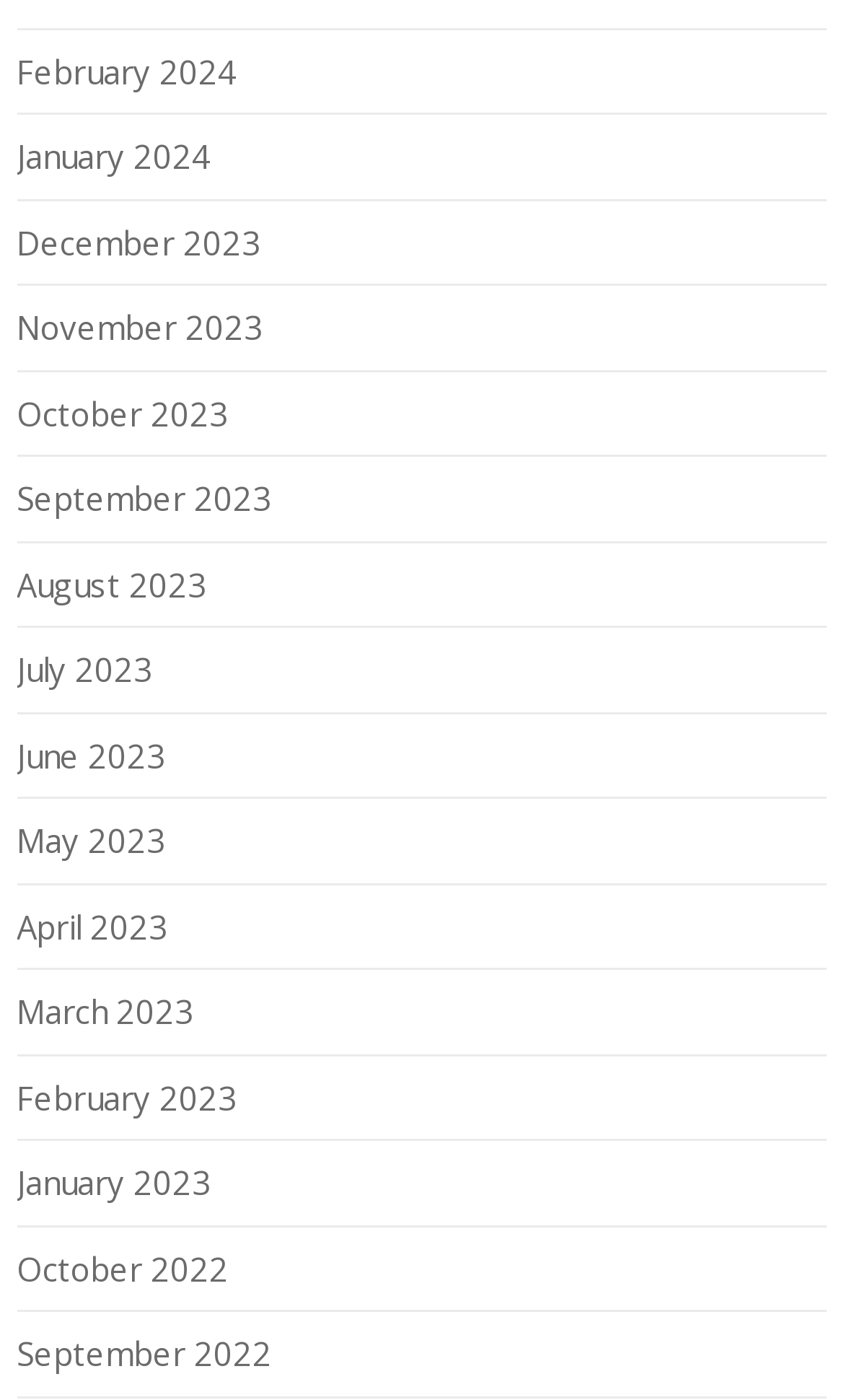Please identify the bounding box coordinates of the region to click in order to complete the given instruction: "Go to January 2023". The coordinates should be four float numbers between 0 and 1, i.e., [left, top, right, bottom].

[0.02, 0.829, 0.251, 0.86]